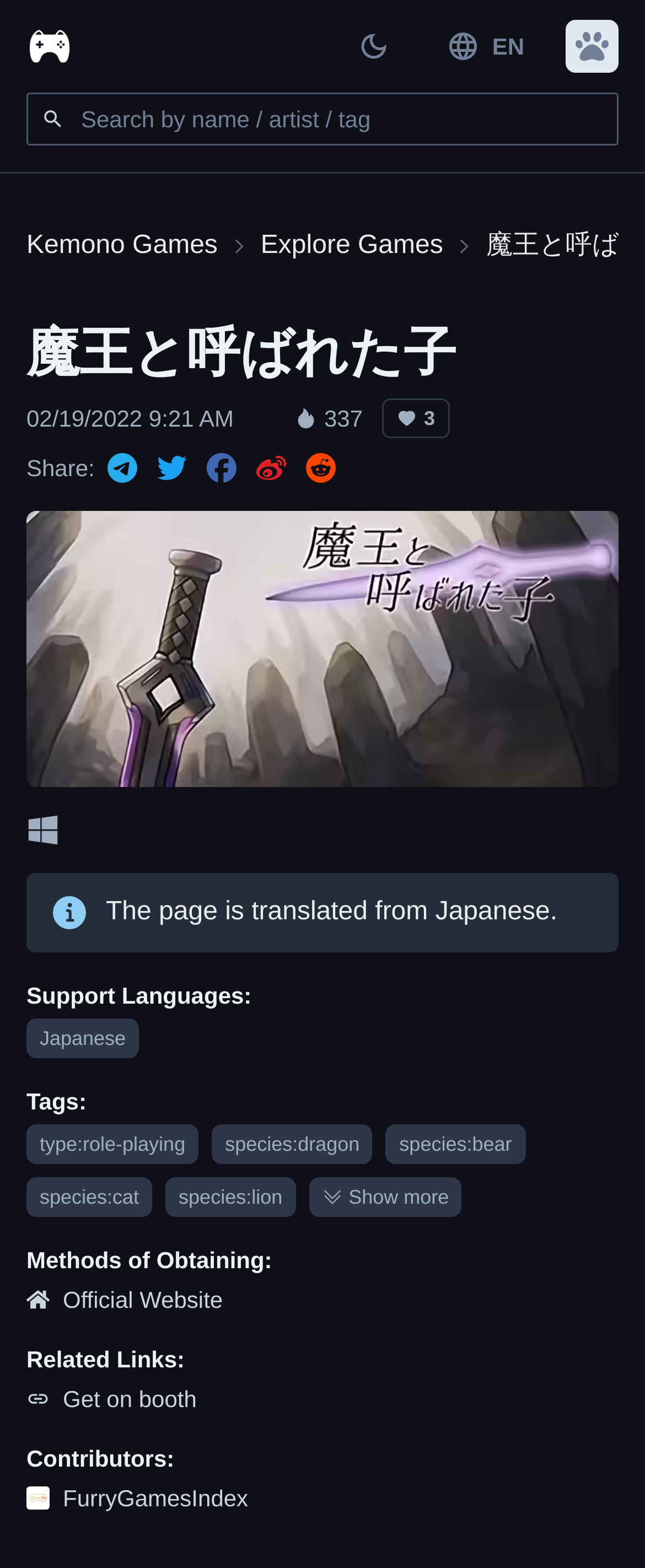Highlight the bounding box coordinates of the region I should click on to meet the following instruction: "Read the 'Border Patrol Goes Digital: Understanding the ePassport Verification System' article".

None